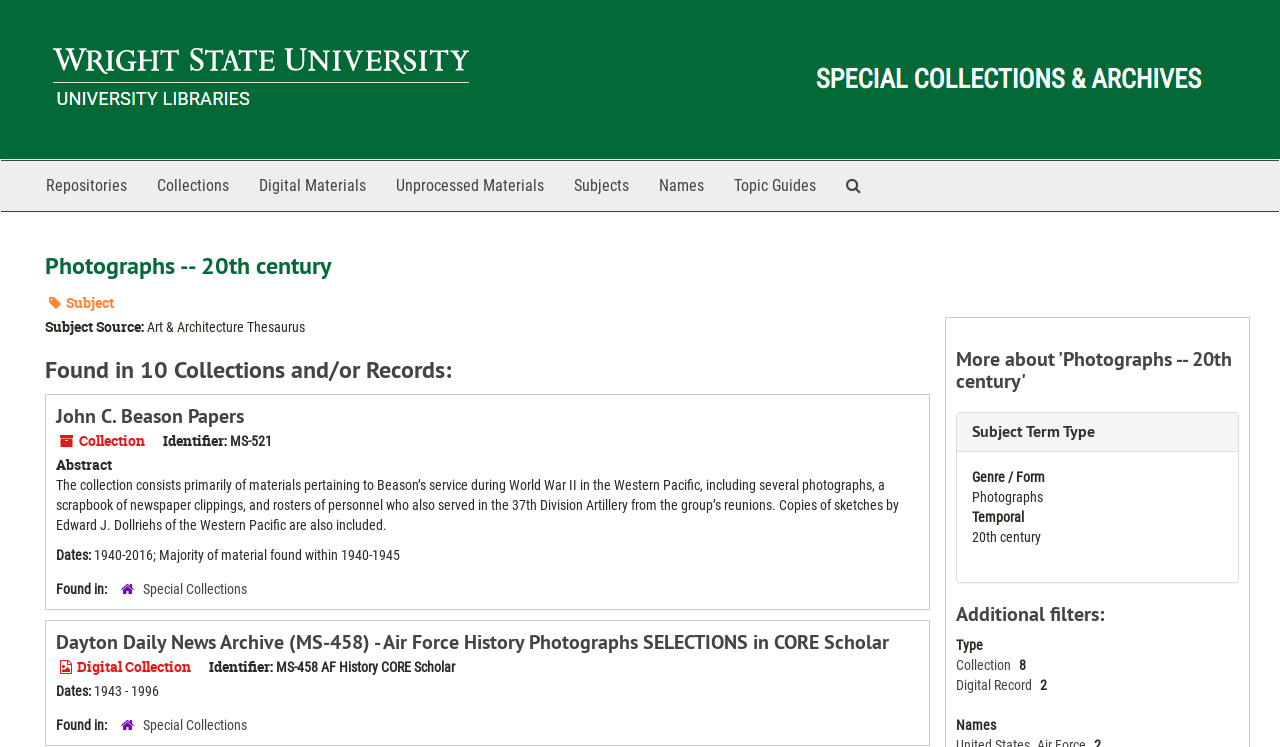Locate the coordinates of the bounding box for the clickable region that fulfills this instruction: "Search the archives".

[0.649, 0.216, 0.684, 0.282]